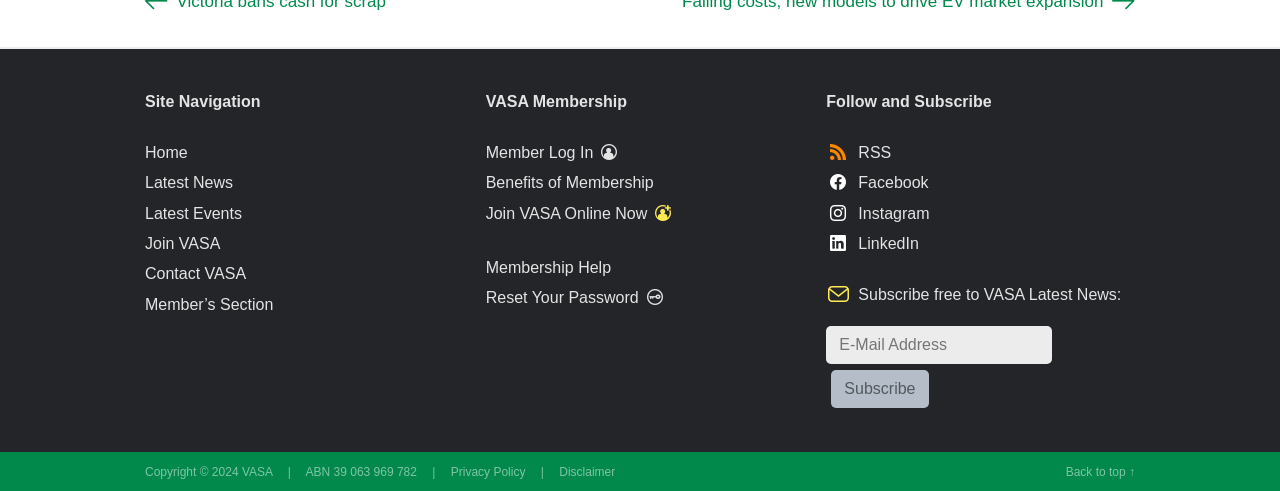Please determine the bounding box coordinates, formatted as (top-left x, top-left y, bottom-right x, bottom-right y), with all values as floating point numbers between 0 and 1. Identify the bounding box of the region described as: Reset Your Password

[0.379, 0.583, 0.518, 0.632]